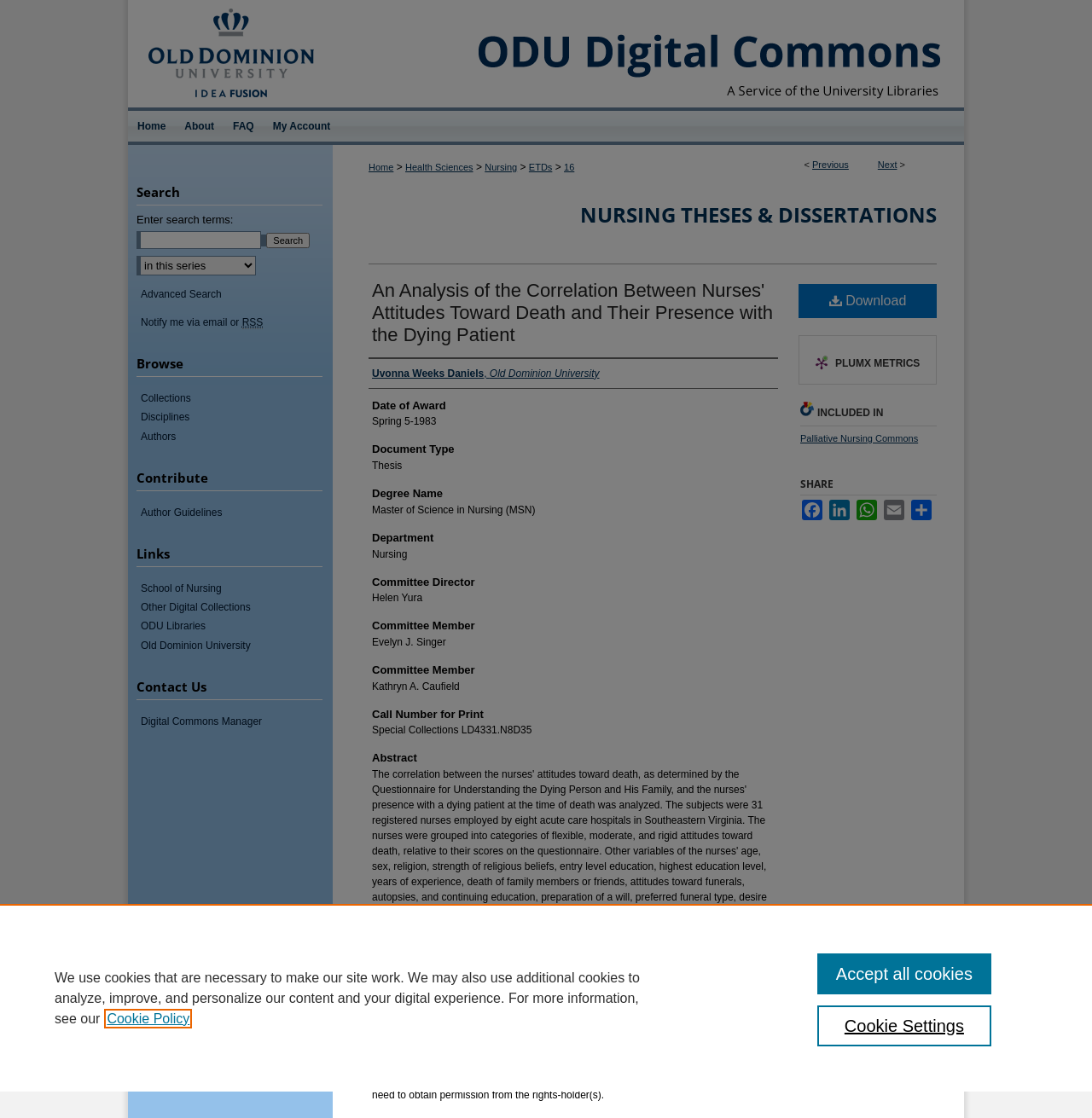Identify the bounding box coordinates of the region that should be clicked to execute the following instruction: "Download the thesis".

[0.731, 0.254, 0.858, 0.284]